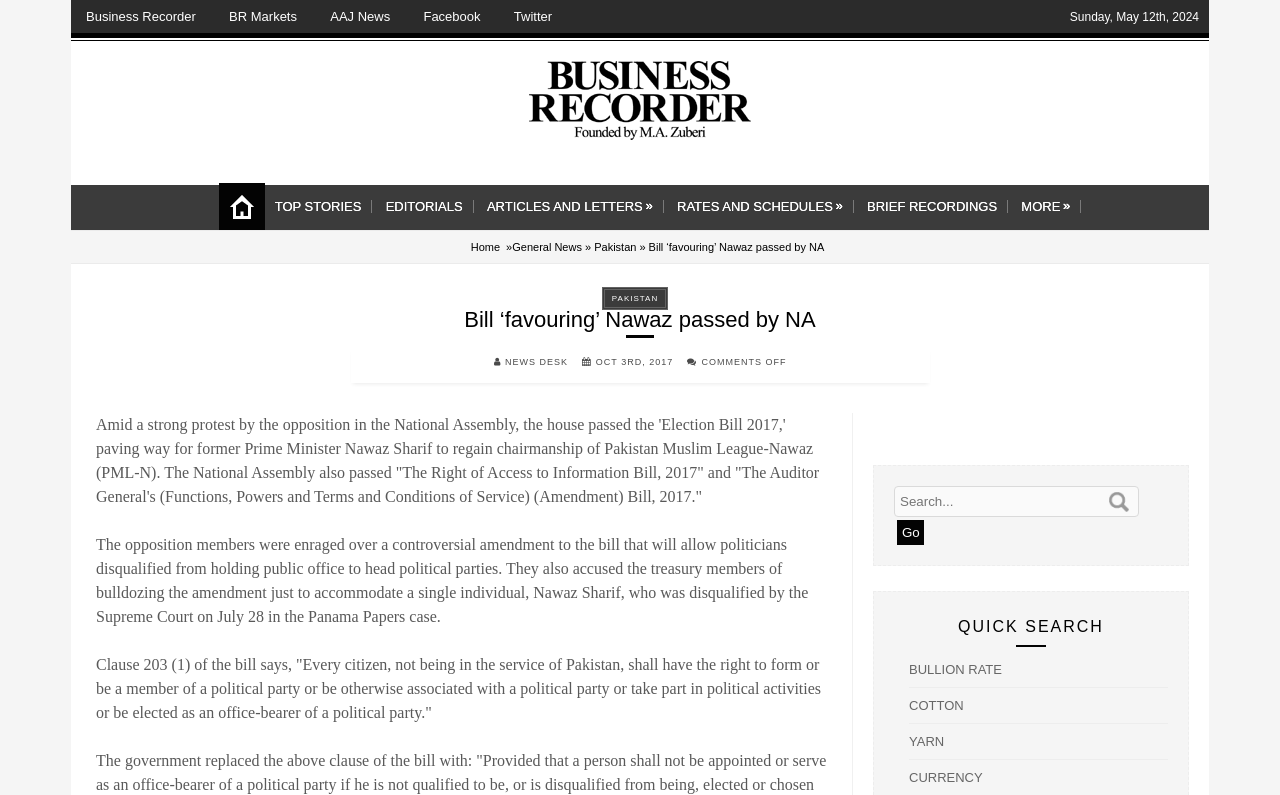Given the description of a UI element: "Oct 3rd, 2017", identify the bounding box coordinates of the matching element in the webpage screenshot.

[0.463, 0.449, 0.526, 0.462]